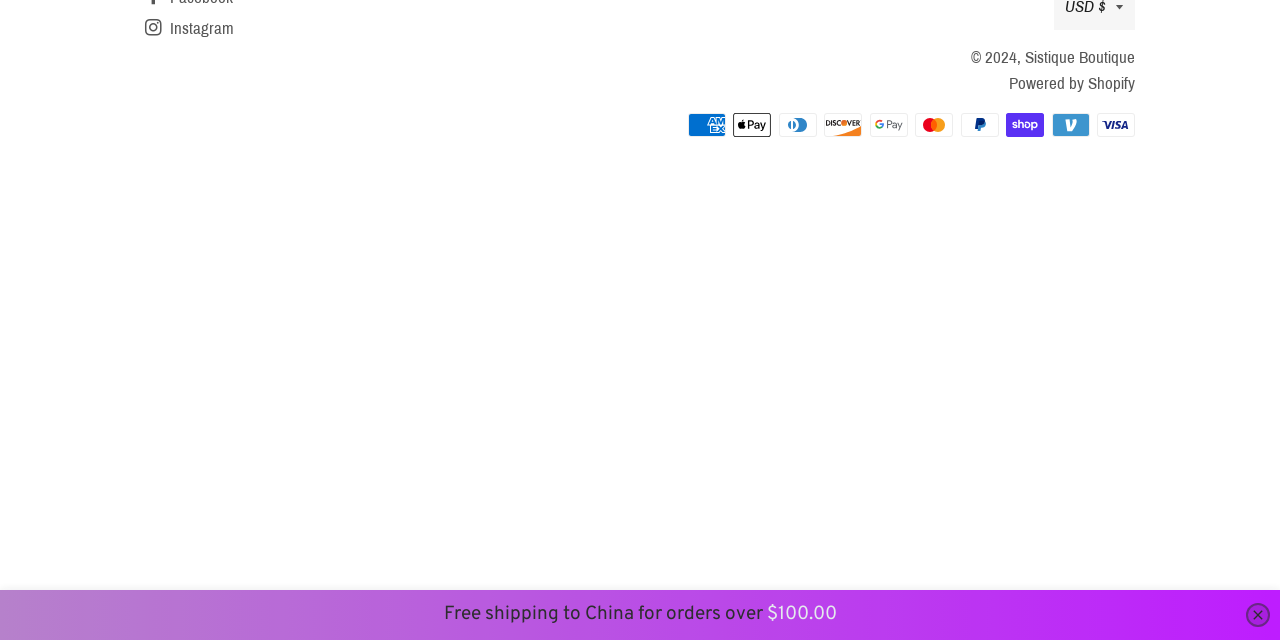Mark the bounding box of the element that matches the following description: "Instagram".

[0.113, 0.03, 0.183, 0.059]